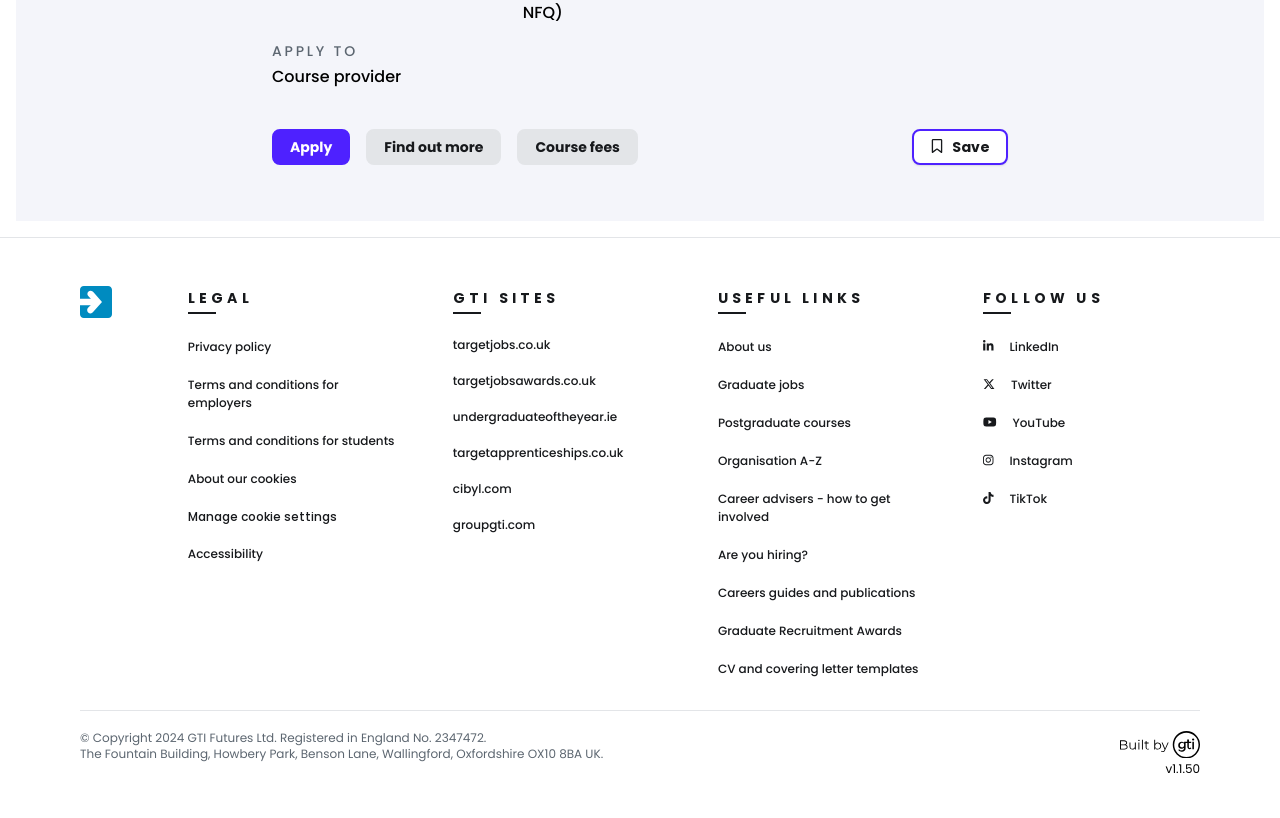Given the element description Find out more, identify the bounding box coordinates for the UI element on the webpage screenshot. The format should be (top-left x, top-left y, bottom-right x, bottom-right y), with values between 0 and 1.

[0.286, 0.157, 0.392, 0.201]